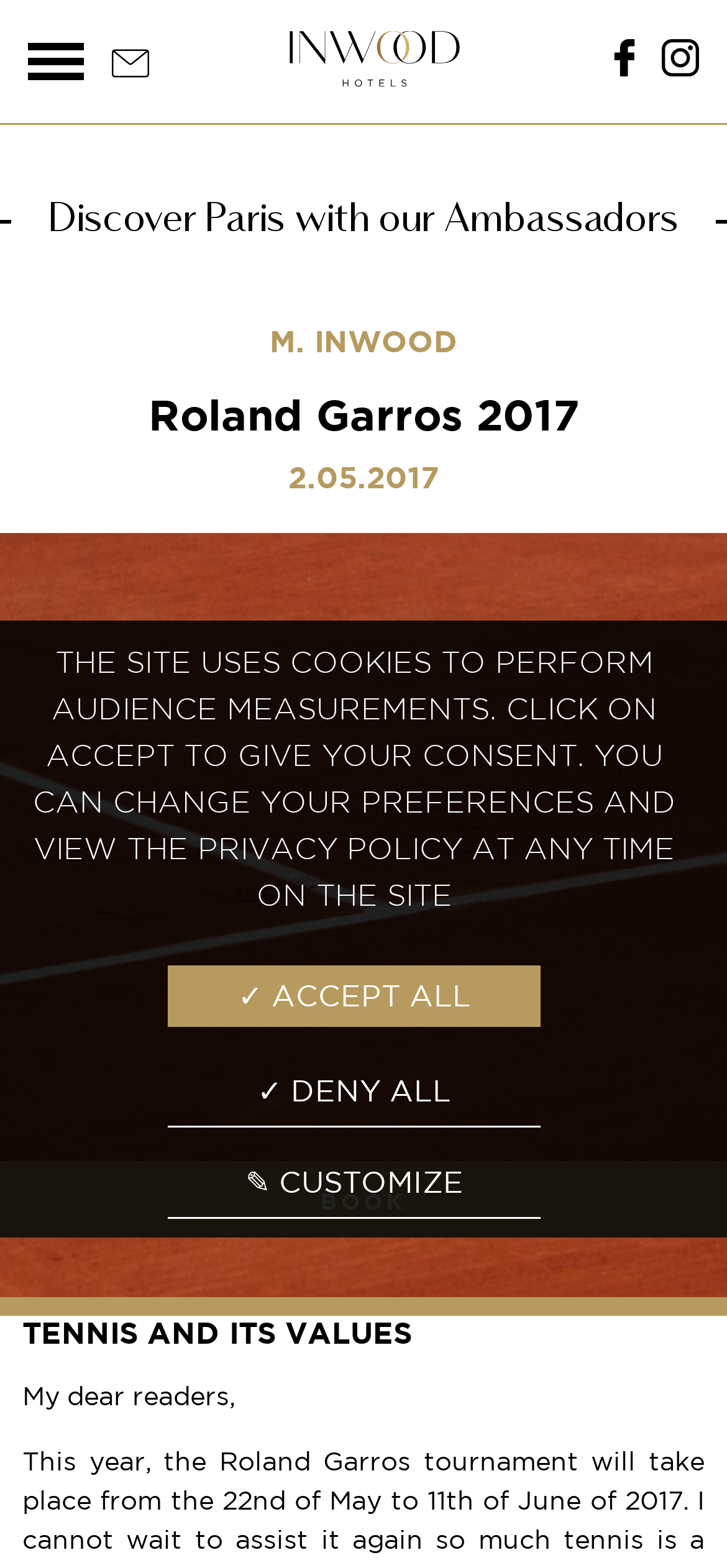Find the bounding box of the element with the following description: "aria-label="Instagram"". The coordinates must be four float numbers between 0 and 1, formatted as [left, top, right, bottom].

[0.91, 0.033, 0.962, 0.052]